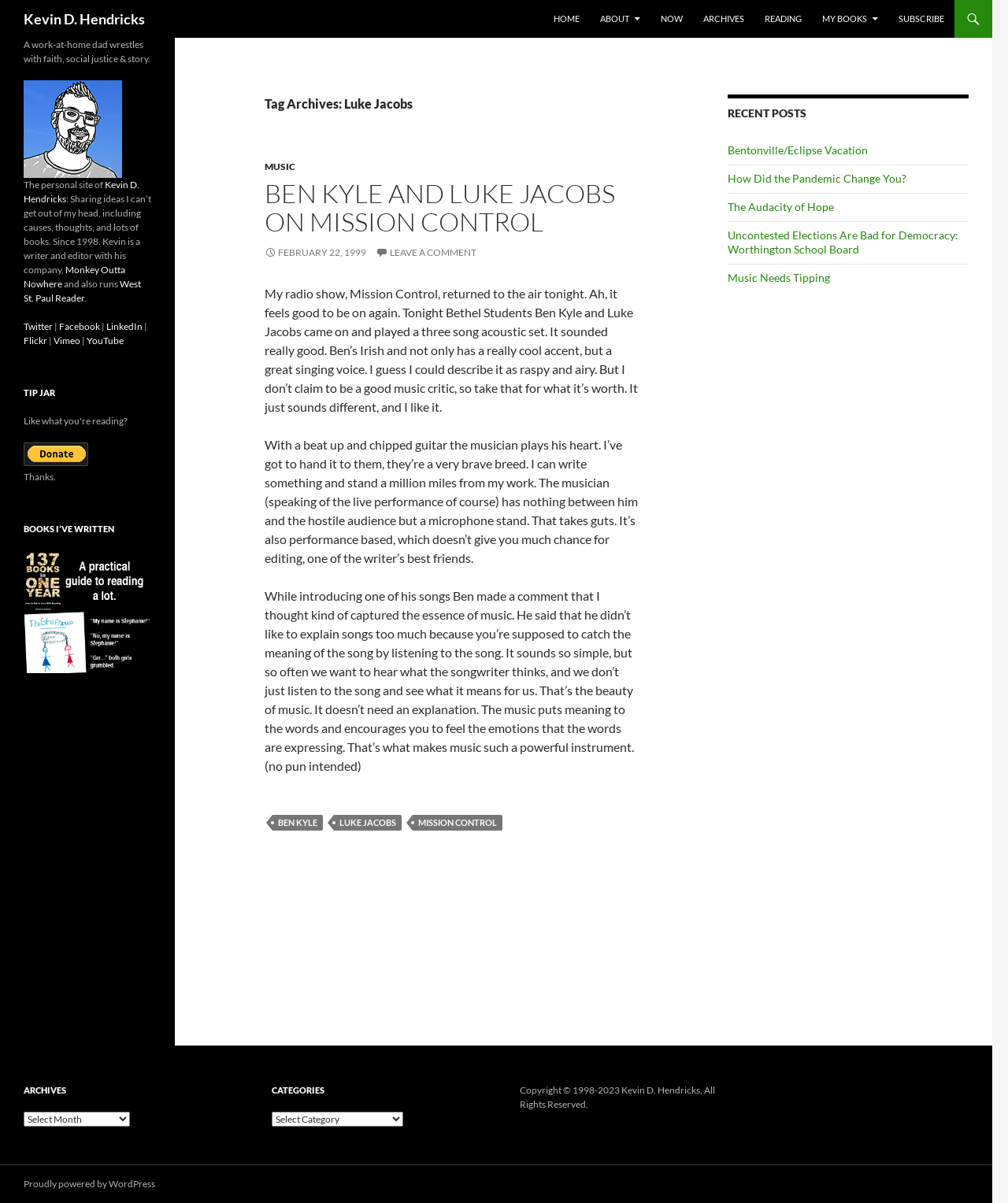Consider the image and give a detailed and elaborate answer to the question: 
What is the name of the company founded by Kevin D. Hendricks?

I found the text 'Kevin is a writer and editor with his company, Monkey Outta Nowhere' in the about section of the webpage, which suggests that Monkey Outta Nowhere is the company founded by Kevin D. Hendricks.